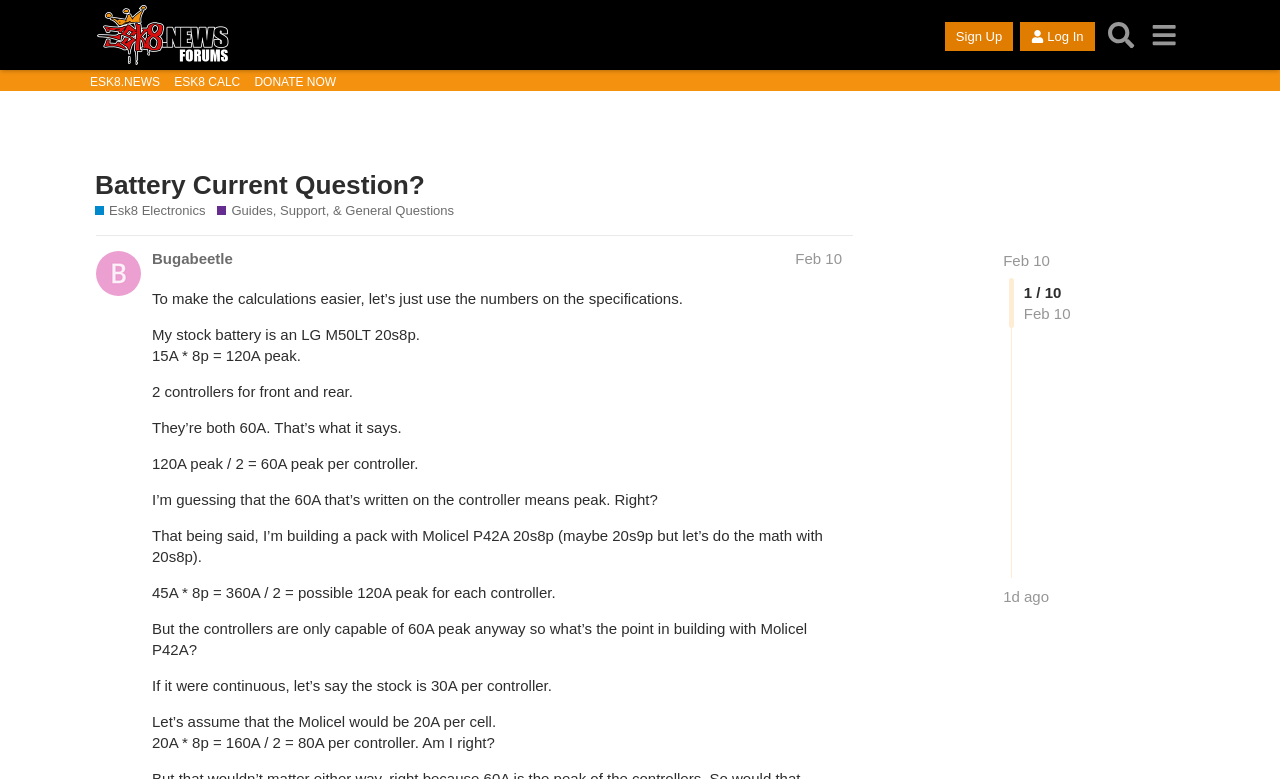Provide a comprehensive description of the webpage.

The webpage appears to be a forum discussion page, specifically a question about battery current. At the top, there are three links: "ESK8.NEWS", "ESK8 CALC", and "DONATE NOW", aligned horizontally. Below these links, there is a header section with a logo and a link to "esk8.news: DIY Electric Skateboard Forums". On the right side of the header, there are two buttons: "Sign Up" and "Log In". 

Next to the header, there is a search bar with a link to "Search" and a dropdown menu. The main content of the page is a discussion thread, with the title "Battery Current Question?" at the top. The thread is categorized under "Esk8 Electronics / Guides, Support, & General Questions". 

The discussion starts with a question from a user named "Bugabeetle" on February 10, who asks about calculating battery current. The question is followed by a series of paragraphs explaining the calculation, including the specifications of the stock battery and the controllers. The user is seeking clarification on whether their understanding of the calculations is correct.